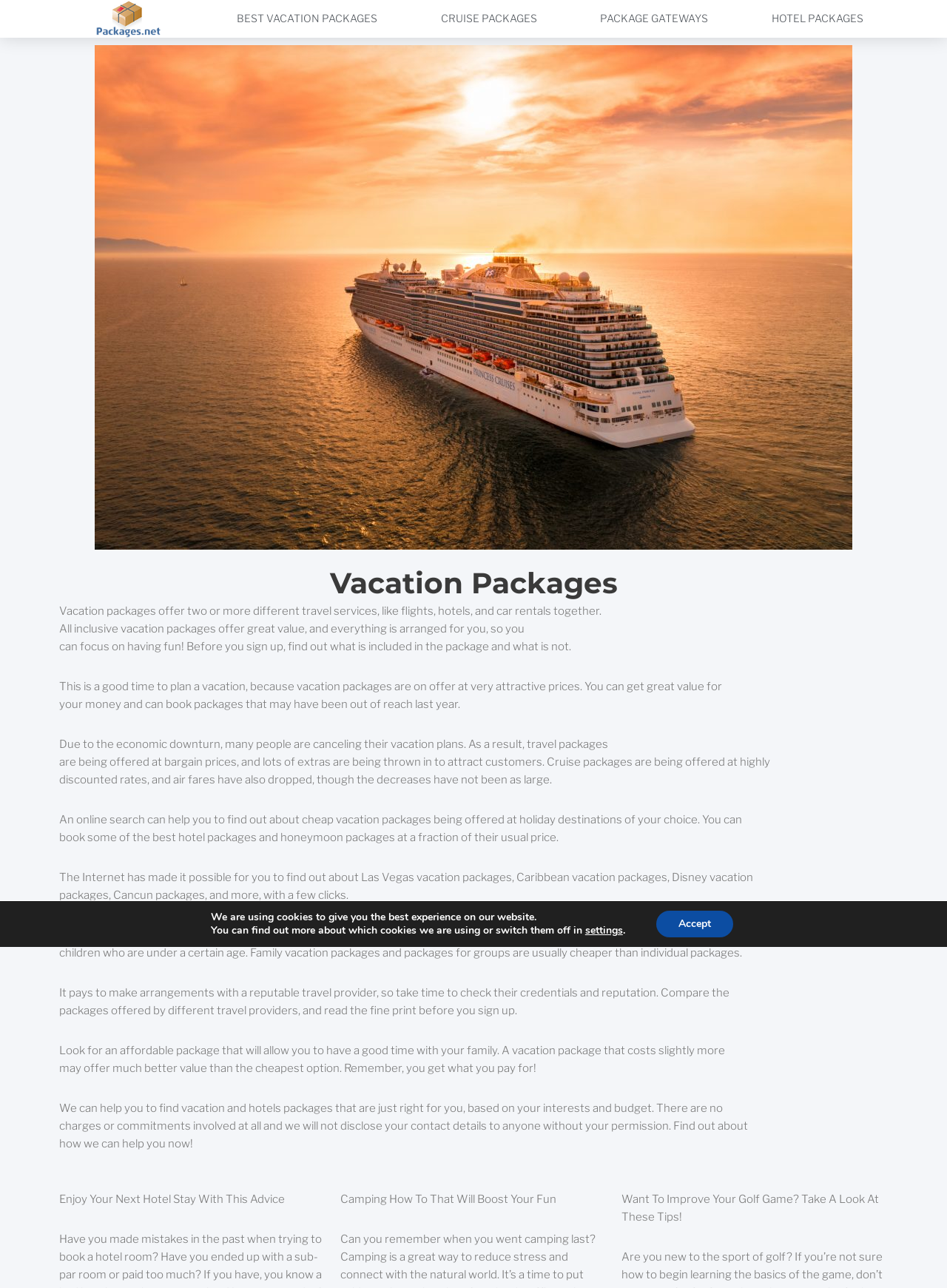What is the purpose of the webpage?
Use the screenshot to answer the question with a single word or phrase.

To help find vacation packages